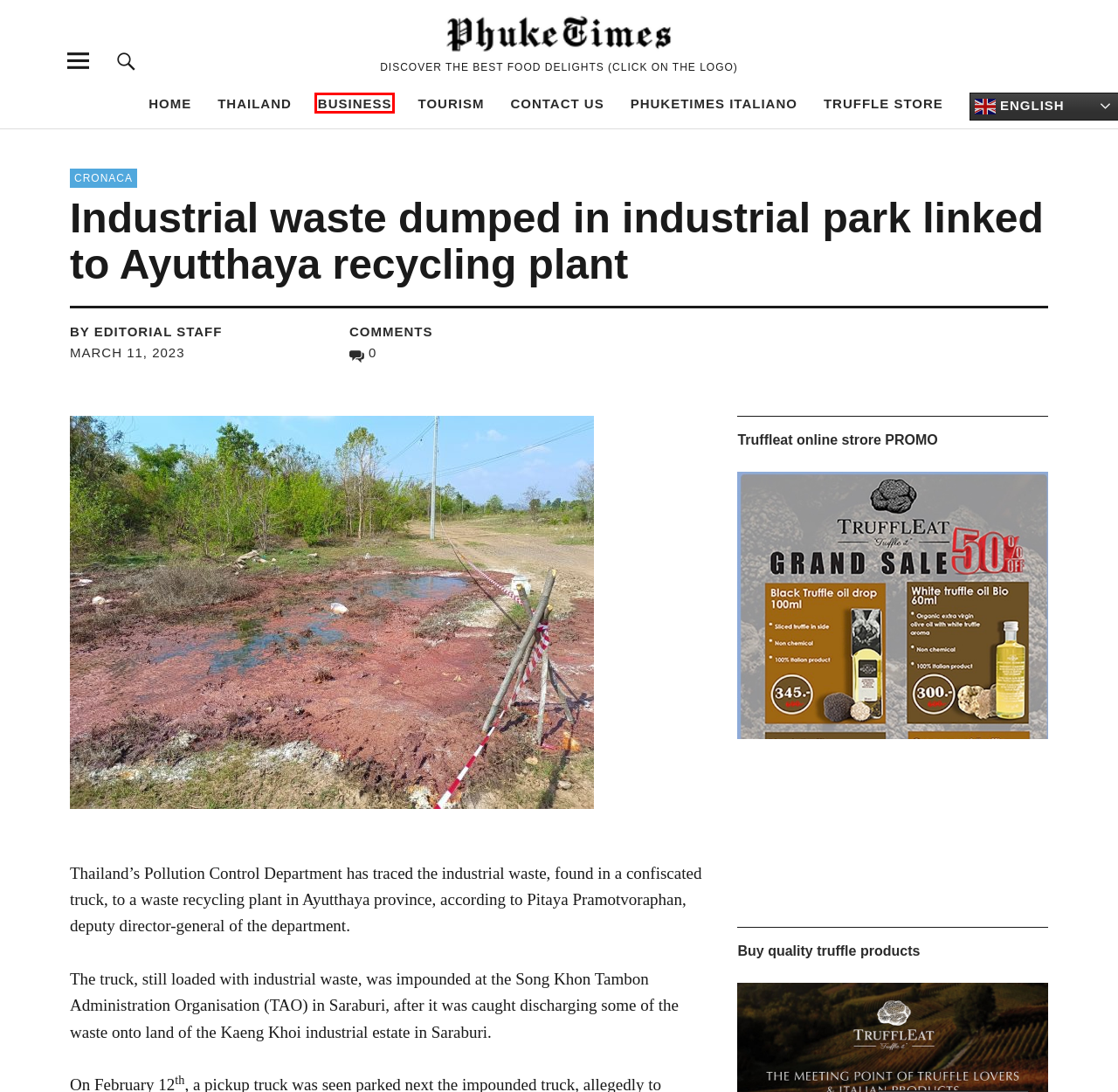You have a screenshot of a webpage, and a red bounding box highlights an element. Select the webpage description that best fits the new page after clicking the element within the bounding box. Options are:
A. About Us -
B. Thailand -
C. business -
D. Editorial Staff -
E. cronaca -
F. Contact Us -
G. Shop - TrufflEAT®
H. tourism -

C